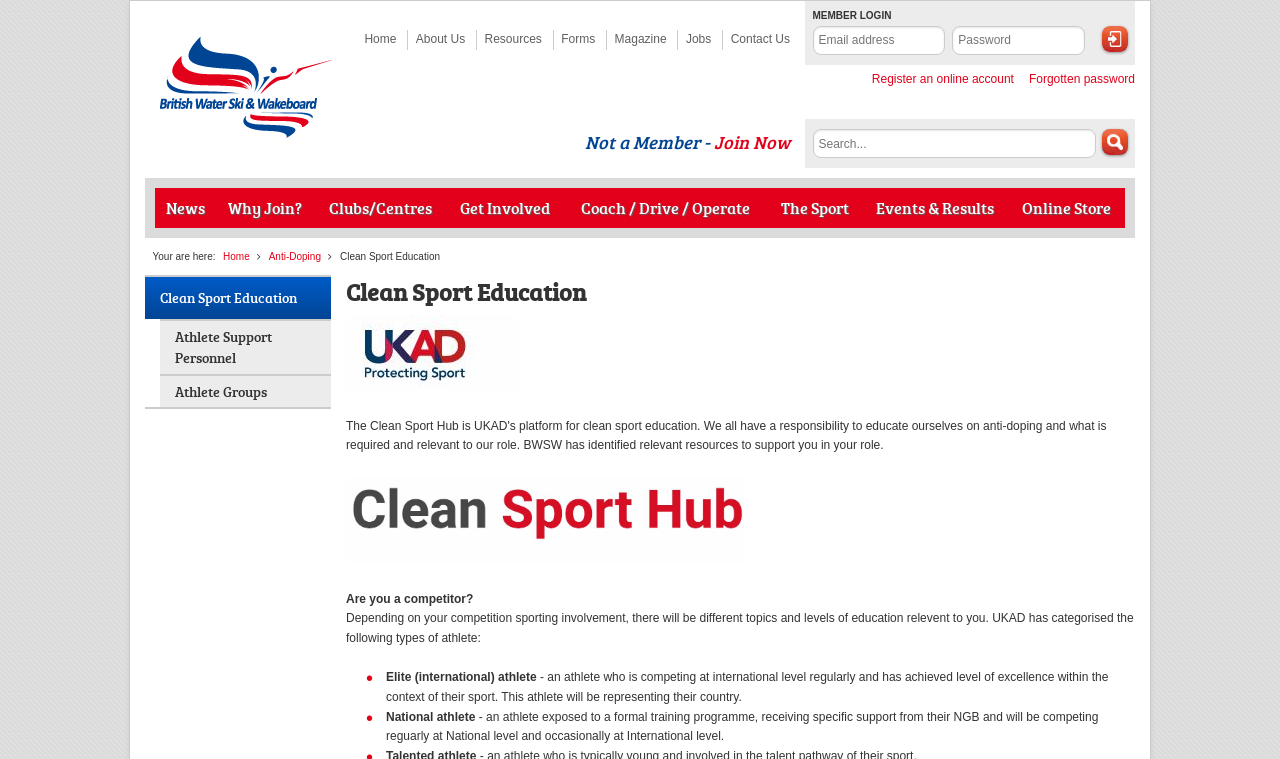What is the login button's text?
Based on the image, respond with a single word or phrase.

Login